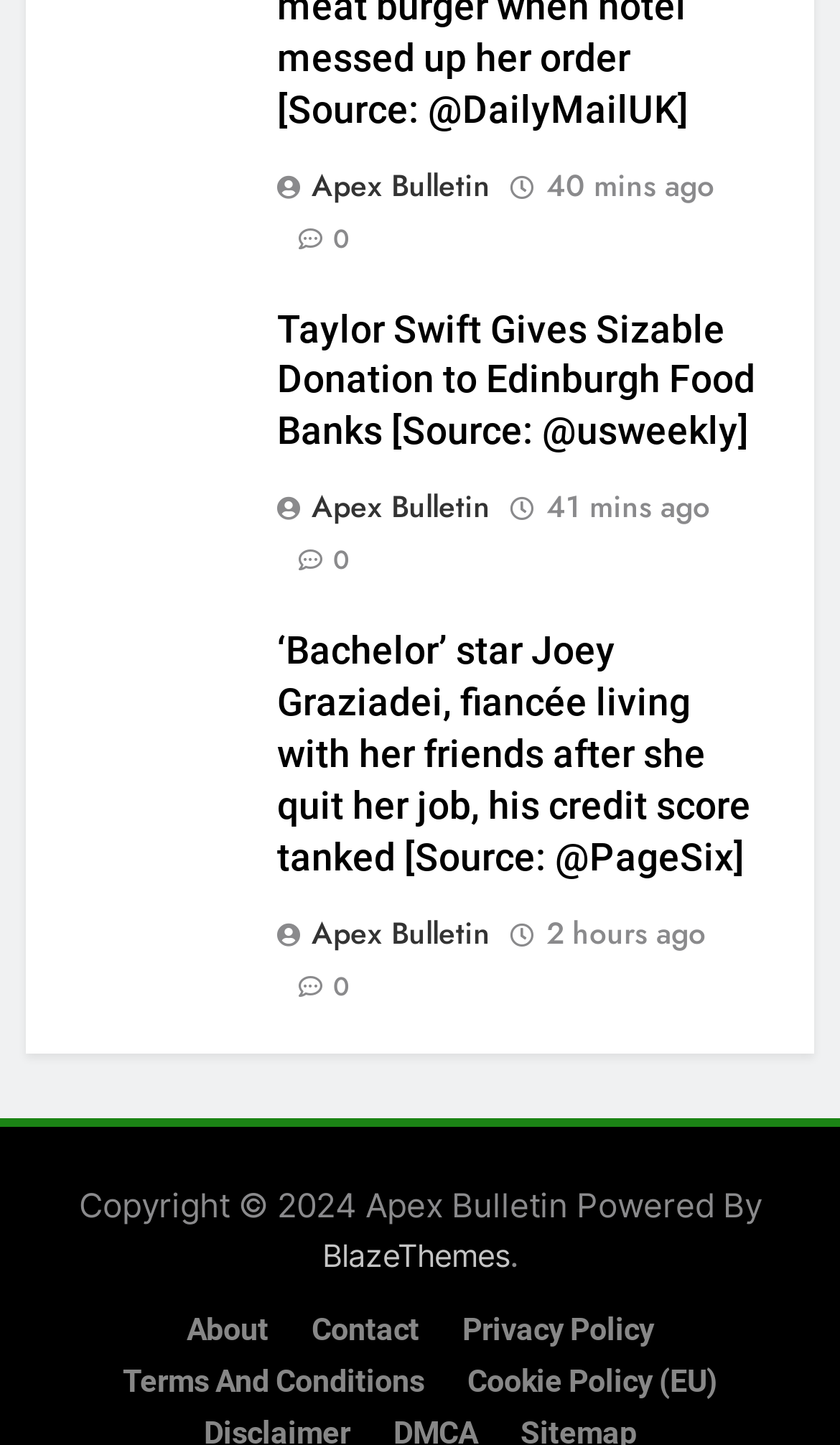What is the credit score status of Joey Graziadei?
Answer the question with as much detail as possible.

I found the answer by looking at the heading of the second article, which mentions 'his credit score tanked'. This indicates that Joey Graziadei's credit score has decreased significantly.